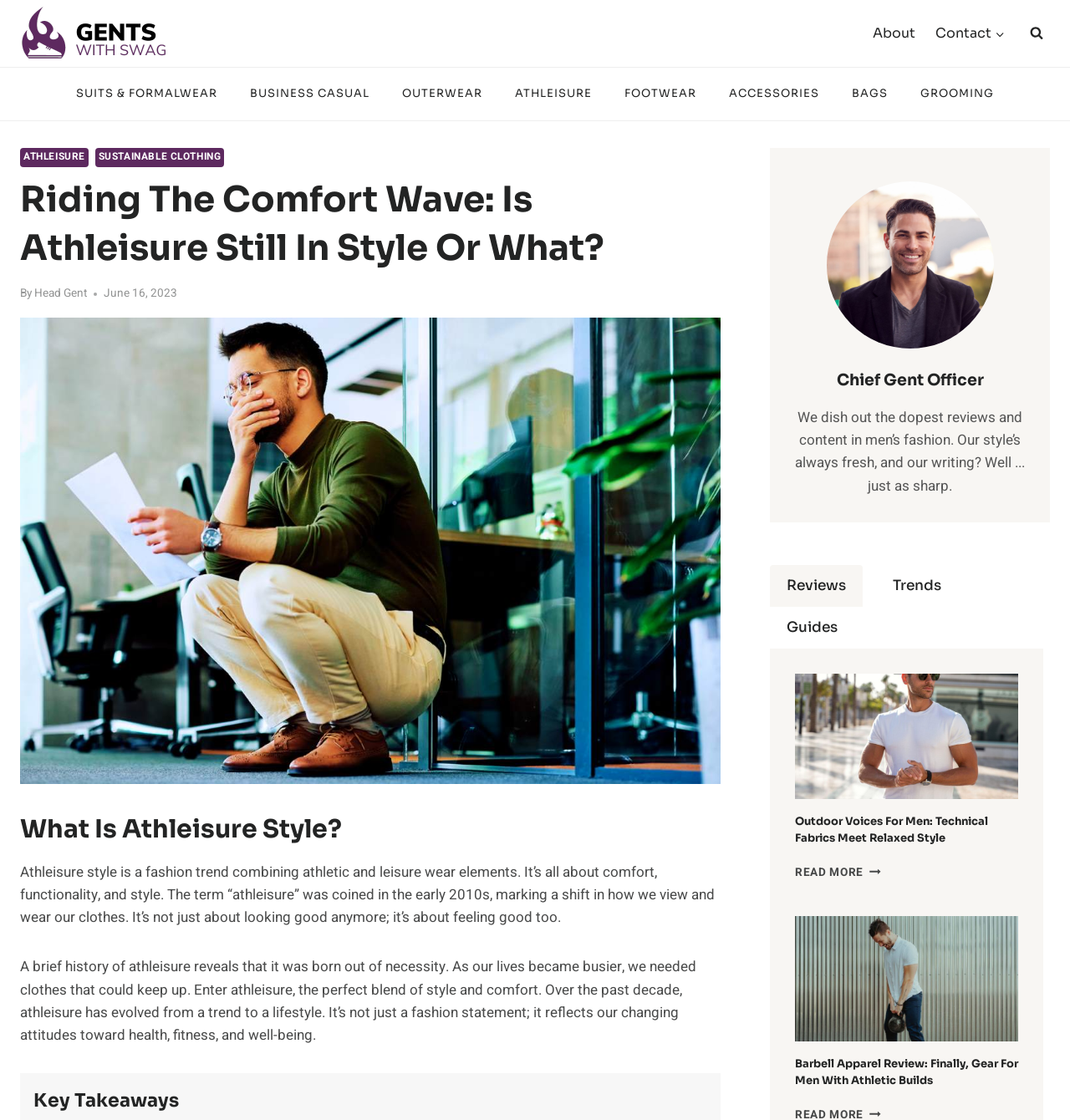What type of content does the website provide?
Please describe in detail the information shown in the image to answer the question.

According to the webpage, the website provides reviews and content in men's fashion, as stated in the section 'Chief Gent Officer' where it says 'We dish out the dopest reviews and content in men’s fashion'.